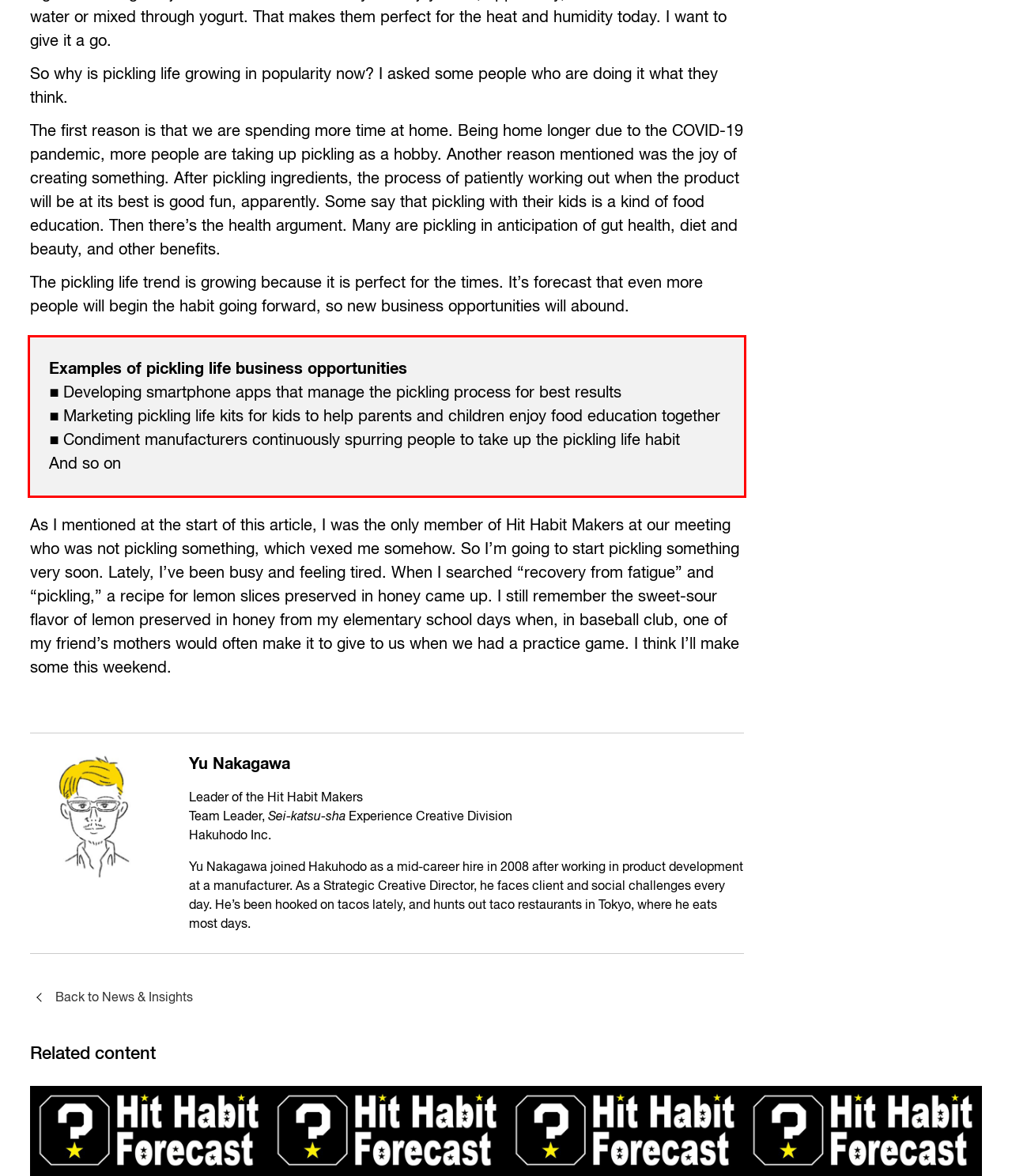Please examine the webpage screenshot and extract the text within the red bounding box using OCR.

Examples of pickling life business opportunities ■ Developing smartphone apps that manage the pickling process for best results ■ Marketing pickling life kits for kids to help parents and children enjoy food education together ■ Condiment manufacturers continuously spurring people to take up the pickling life habit And so on